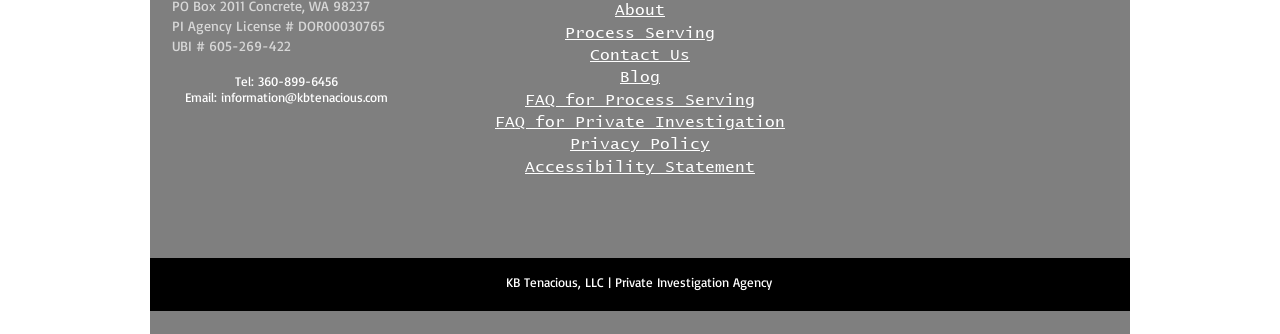What is the email address to contact the agency?
Based on the image, respond with a single word or phrase.

information@kbtenacious.com